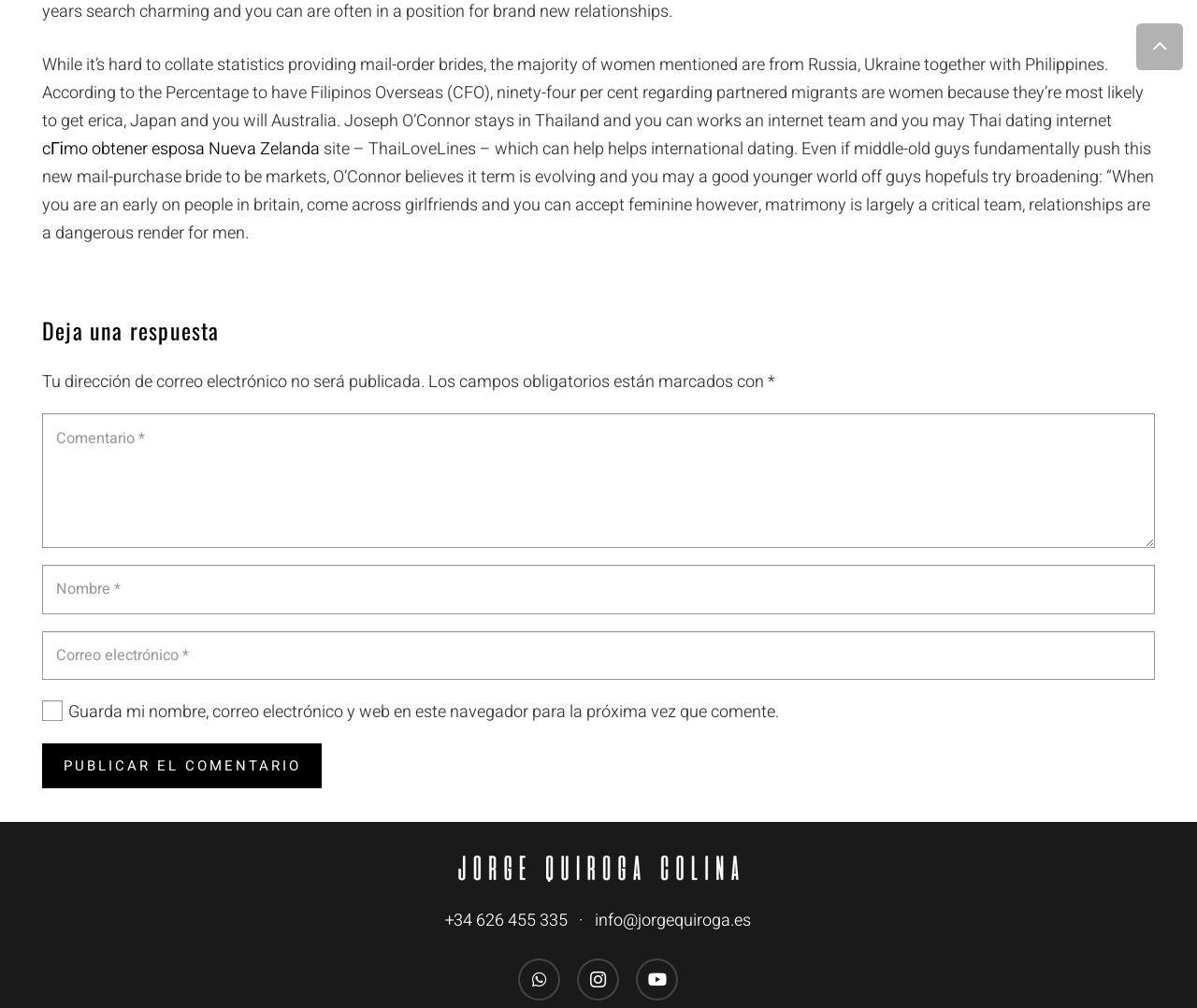What is the topic of the article?
Please respond to the question with a detailed and well-explained answer.

The topic of the article can be inferred from the text content of the webpage, specifically the StaticText element with ID 88, which mentions 'mail-order brides' and provides statistics about women from Russia, Ukraine, and the Philippines.